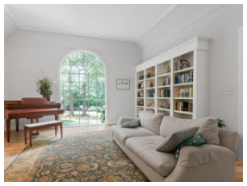Describe all the elements and aspects of the image comprehensively.

This inviting living room features a cozy beige sofa adorned with decorative pillows, providing a comfortable seating area. A tastefully patterned area rug complements the floor, adding texture and warmth to the space. Nearby, a grand piano sits elegantly, suggesting a space that encourages both relaxation and creativity. The large arched window allows ample natural light to fill the room, enhancing the view of the vibrant greenery outside. A bookshelf lined with various books fills one wall, contributing to the room's cozy, homely atmosphere, while the clear walls and simple decorations create a serene and uncluttered environment, perfect for unwinding or entertaining guests.